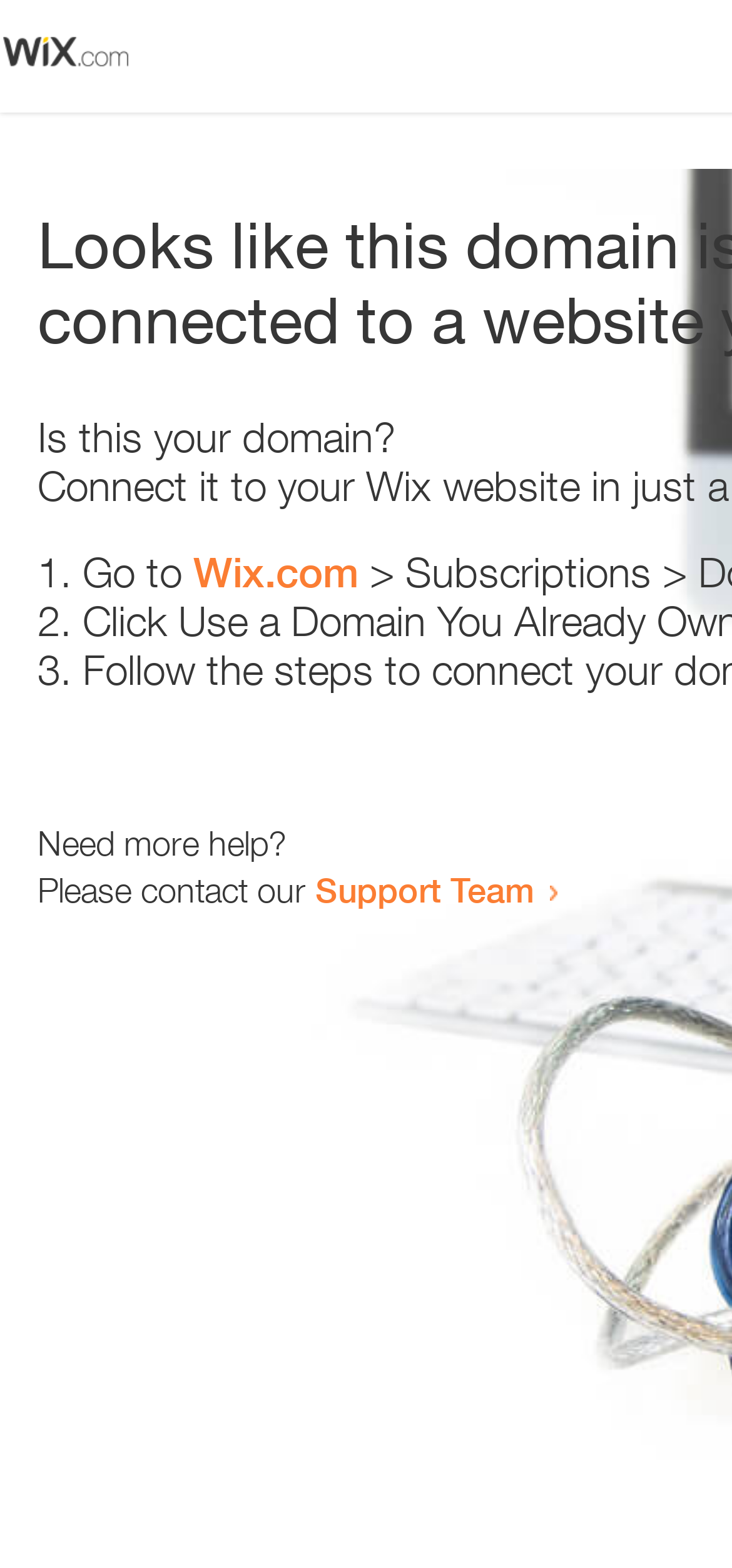Please give a short response to the question using one word or a phrase:
Who can be contacted for more help?

Support Team